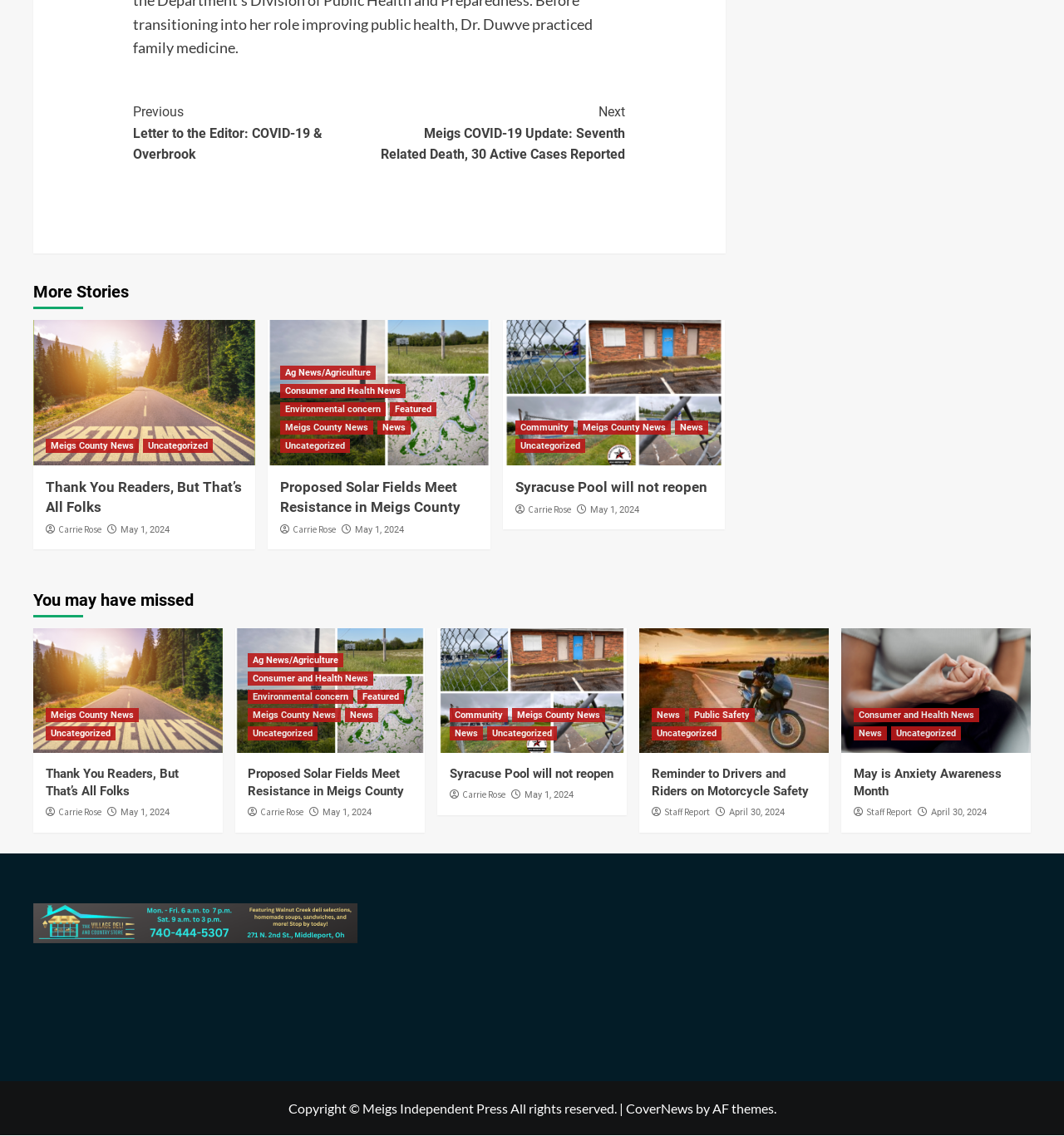How many links are there in the navigation section?
Please give a detailed and thorough answer to the question, covering all relevant points.

In the navigation section, there are two links, 'Previous Letter to the Editor: COVID-19 & Overbrook' and 'Next Meigs COVID-19 Update: Seventh Related Death, 30 Active Cases Reported', indicating two separate links.